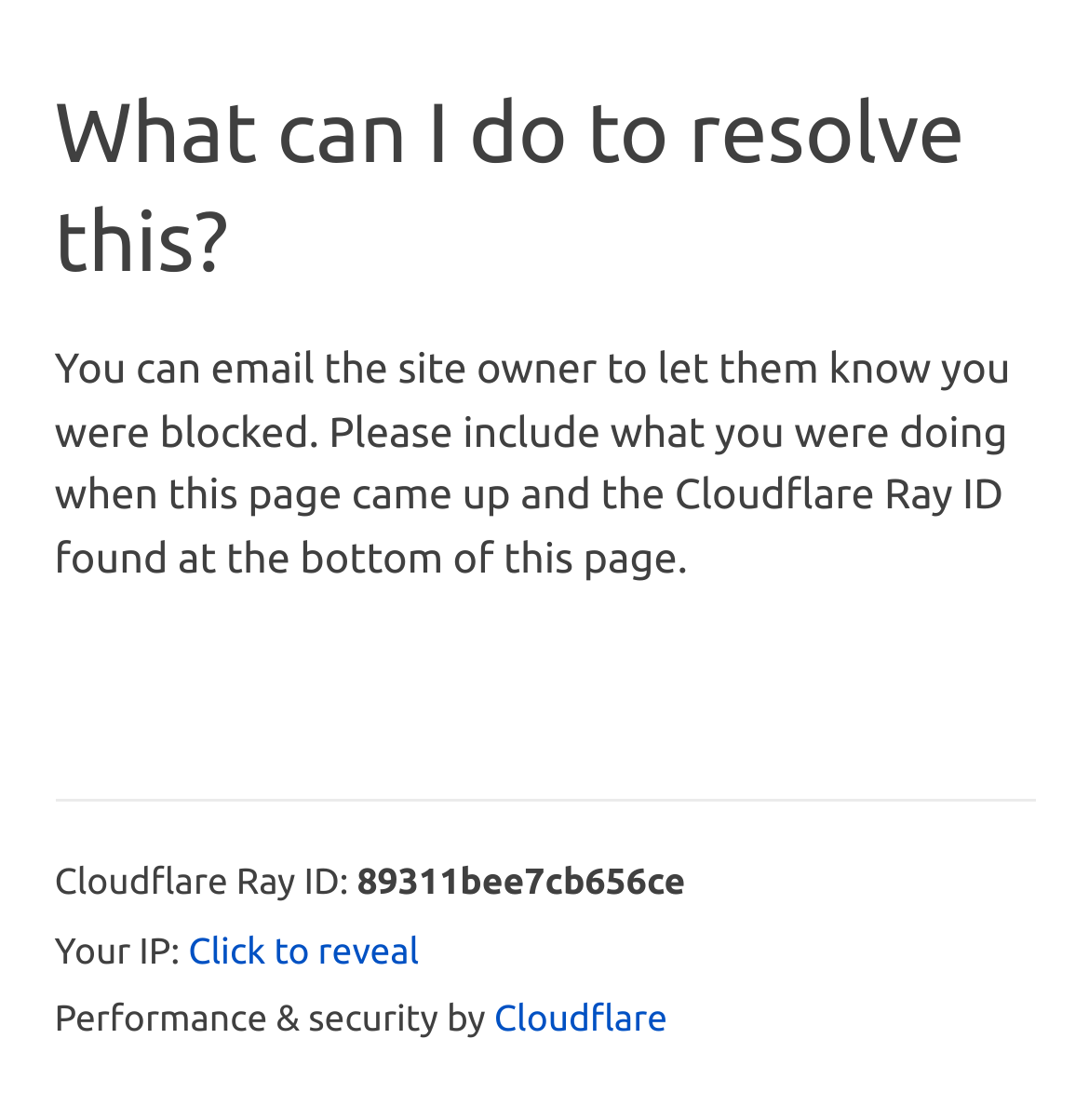Extract the bounding box of the UI element described as: "Click to reveal".

[0.173, 0.828, 0.385, 0.876]